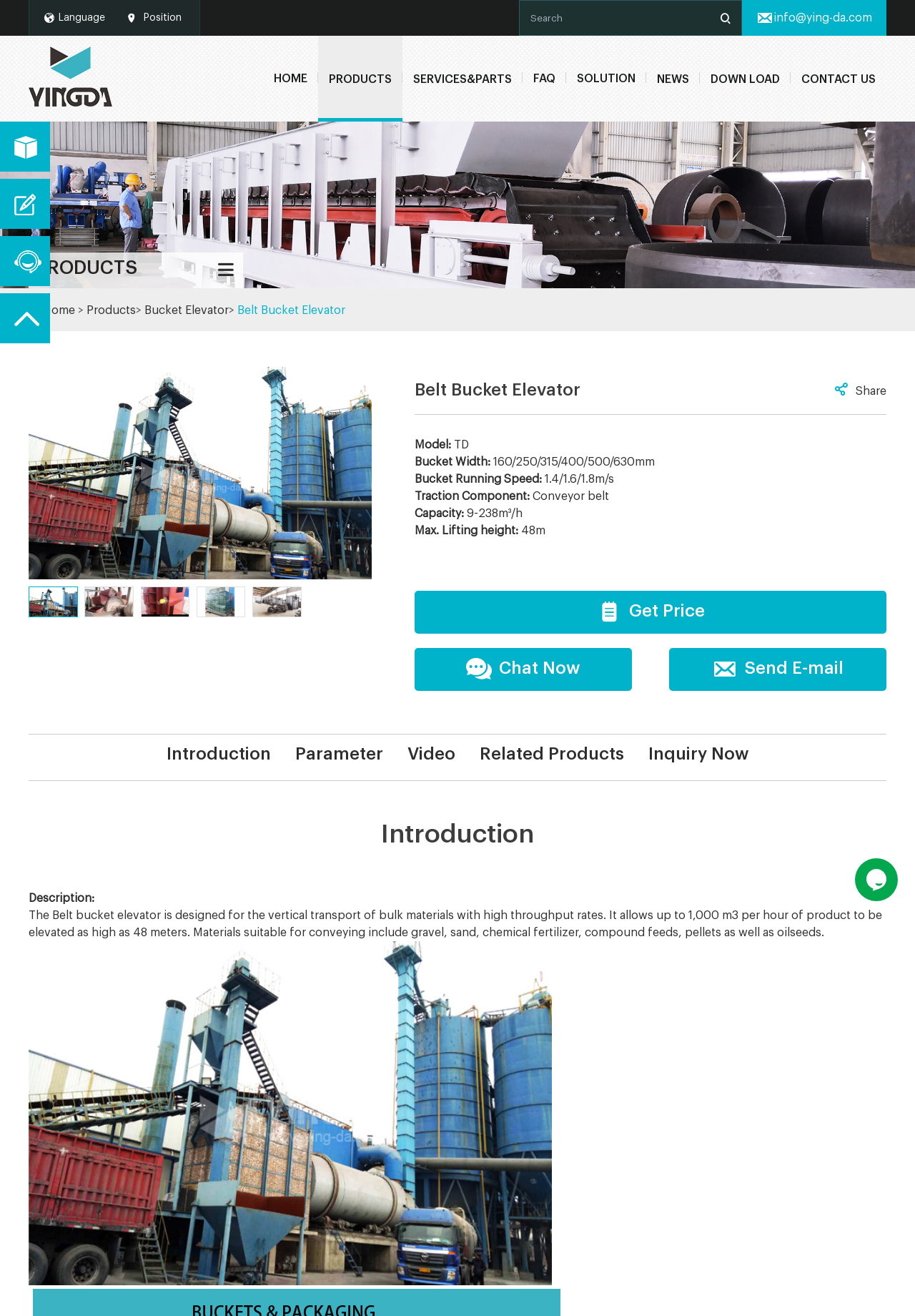Provide an in-depth caption for the elements present on the webpage.

This webpage is about Belt Type Bucket Elevator, a kind of elevator used for lifting bulk materials such as cement powder, sand, chemicals, etc. At the top left corner, there is a language selection option and a position icon. Next to it, there is a search bar with a search button. On the top right corner, there is a contact email and a series of links to different sections of the website, including HOME, PRODUCTS, SERVICES&PARTS, FAQ, SOLUTION, NEWS, and DOWNLOAD.

Below the top navigation bar, there is a product menu with links to Home, Products, Bucket Elevator, and Belt Bucket Elevator. On the left side, there is a product image and a series of small icons. On the right side, there is a product description section with details such as model, bucket width, bucket running speed, traction component, capacity, and max lifting height.

Below the product description section, there are three buttons: Get Price, Chat Now, and Send E-mail. Further down, there are links to Introduction, Parameter, Video, Related Products, and Inquiry Now. The introduction section describes the Belt bucket elevator as a device designed for the vertical transport of bulk materials with high throughput rates, suitable for conveying materials such as gravel, sand, chemical fertilizer, compound feeds, pellets, and oilseeds. There is also an image of the belt bucket elevator below the introduction. On the right side, there is a chat widget iframe.